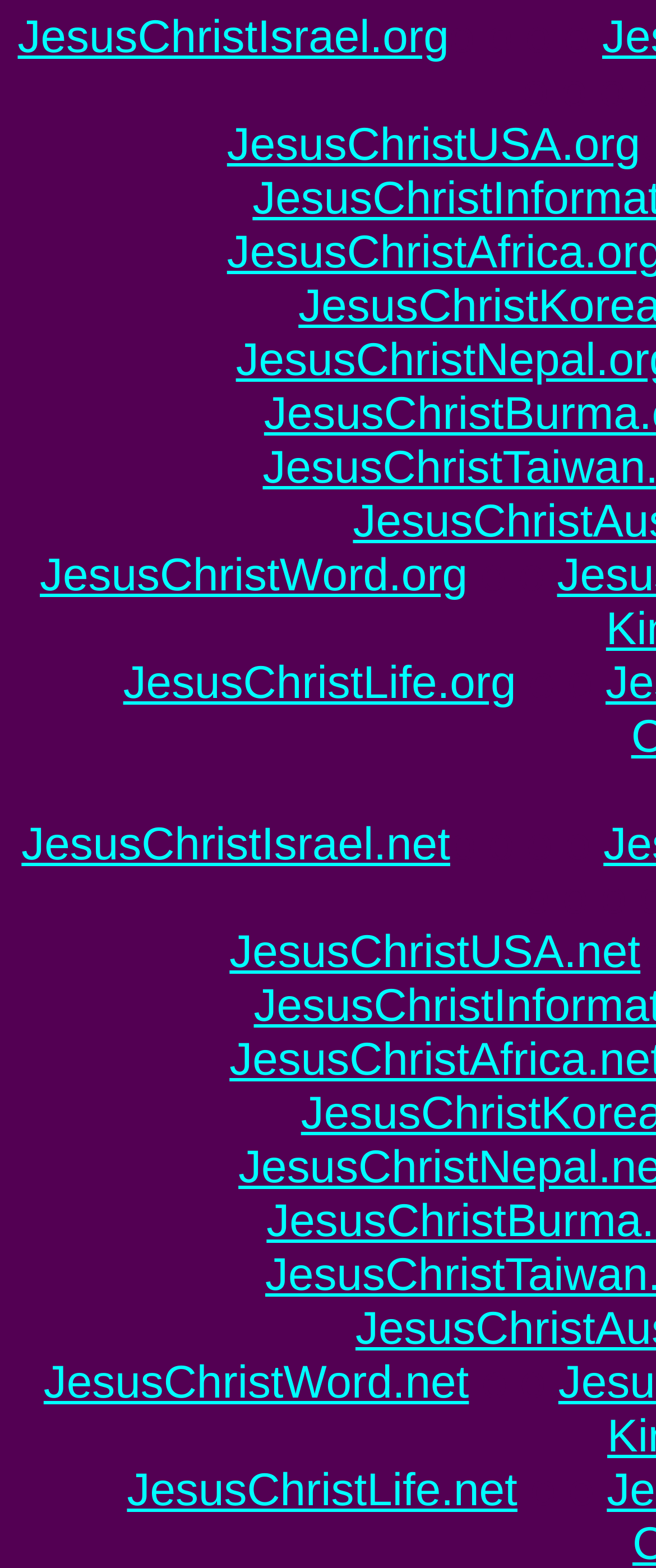Answer the following inquiry with a single word or phrase:
What is the longest link on this webpage?

JesusChristUSA.net